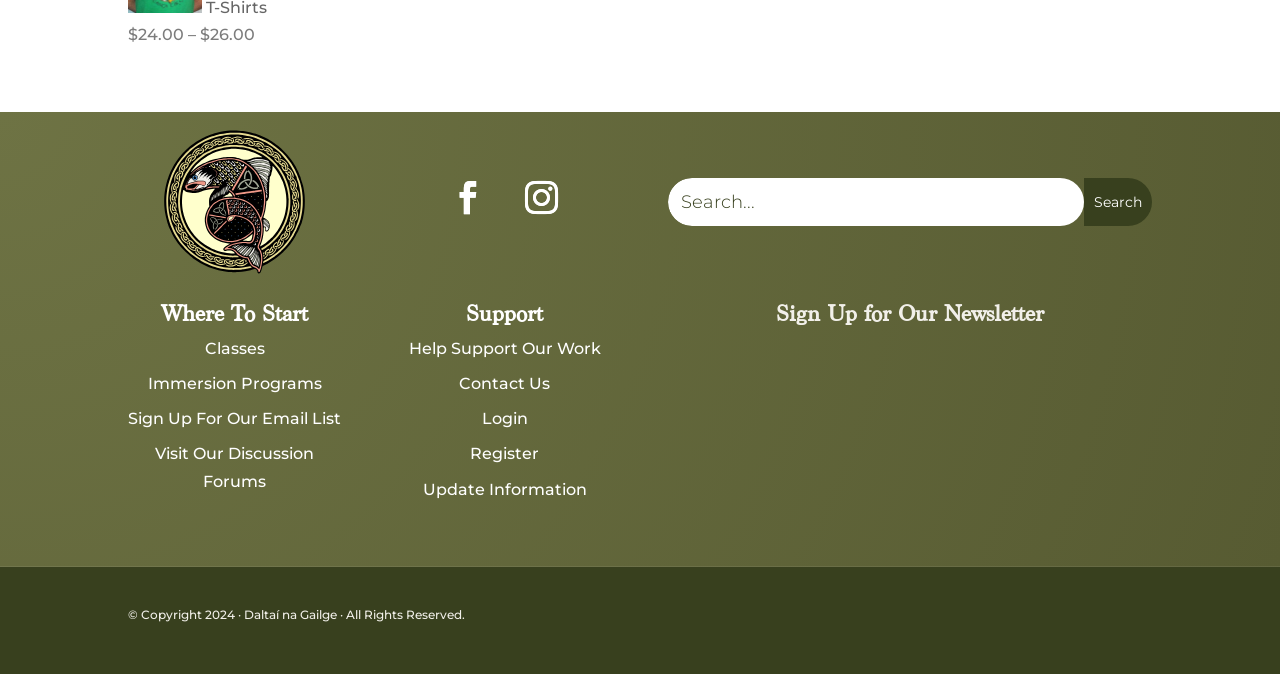Identify the bounding box coordinates for the UI element described as follows: "Help Support Our Work". Ensure the coordinates are four float numbers between 0 and 1, formatted as [left, top, right, bottom].

[0.319, 0.503, 0.469, 0.531]